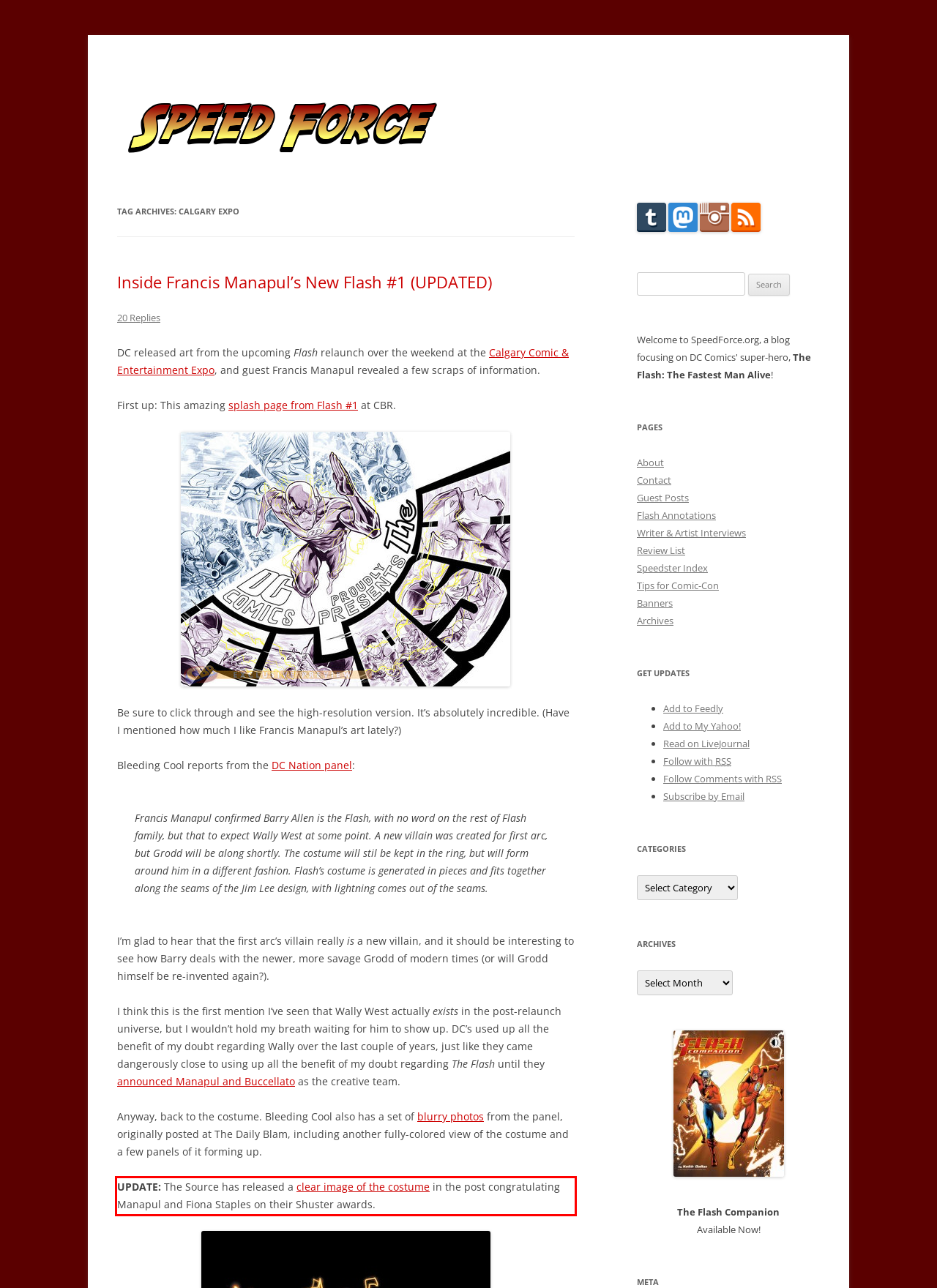Your task is to recognize and extract the text content from the UI element enclosed in the red bounding box on the webpage screenshot.

UPDATE: The Source has released a clear image of the costume in the post congratulating Manapul and Fiona Staples on their Shuster awards.